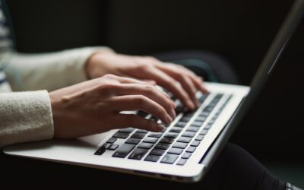What is the focus of the image?
Answer briefly with a single word or phrase based on the image.

Hands and laptop